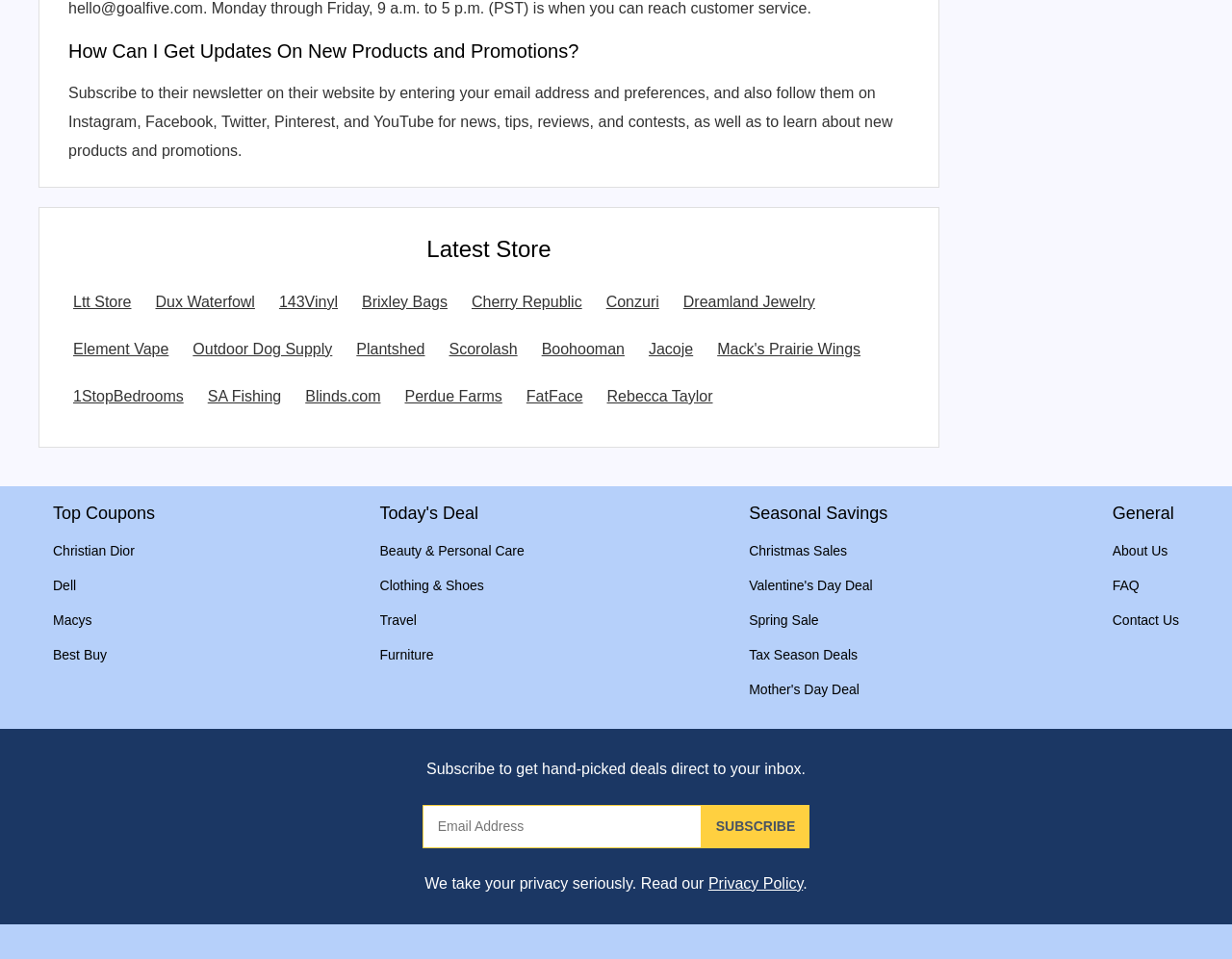Given the element description: "Scorolash", predict the bounding box coordinates of the UI element it refers to, using four float numbers between 0 and 1, i.e., [left, top, right, bottom].

[0.361, 0.352, 0.424, 0.376]